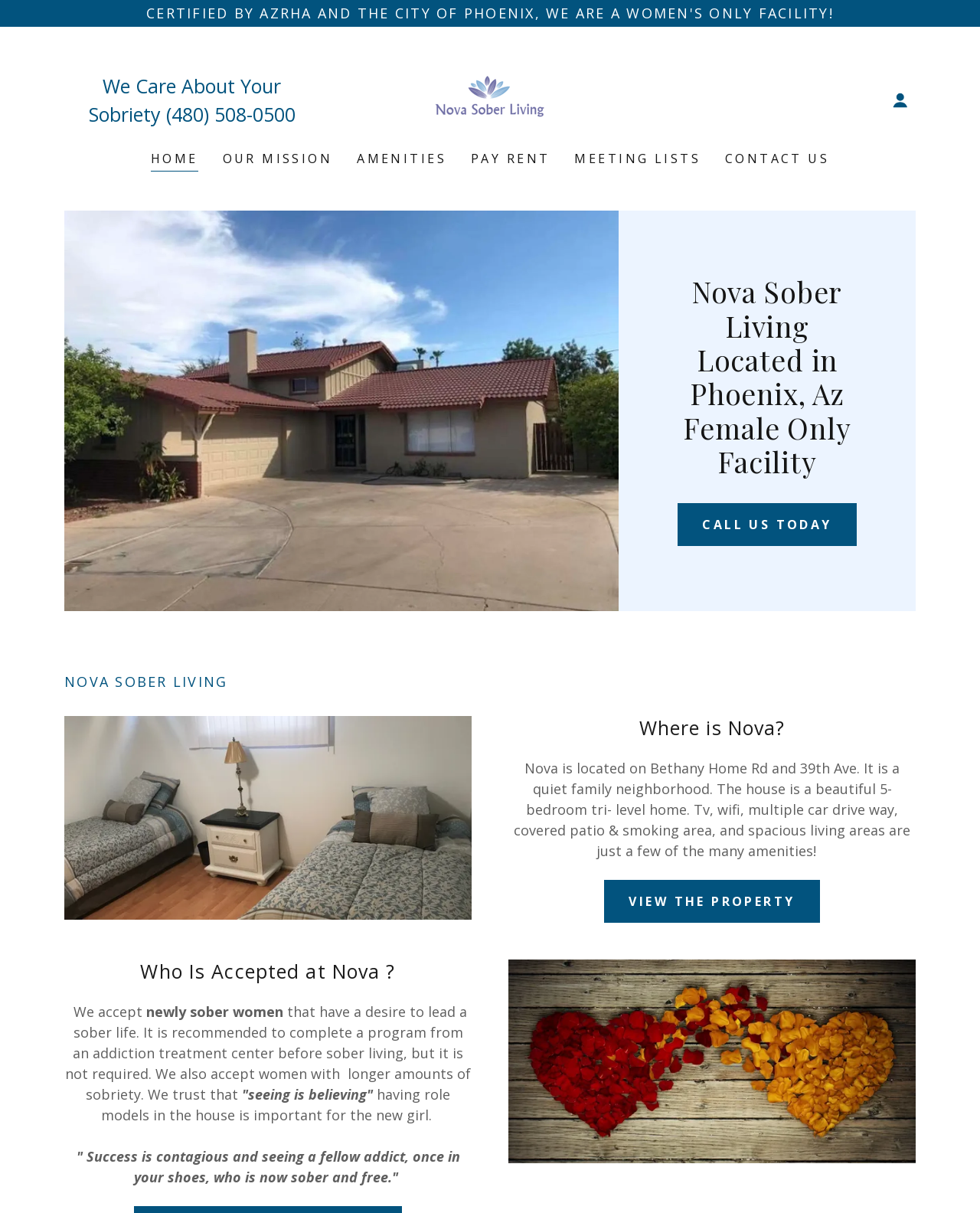What is the location of Nova Sober Living?
Using the visual information, answer the question in a single word or phrase.

Bethany Home Rd and 39th Ave